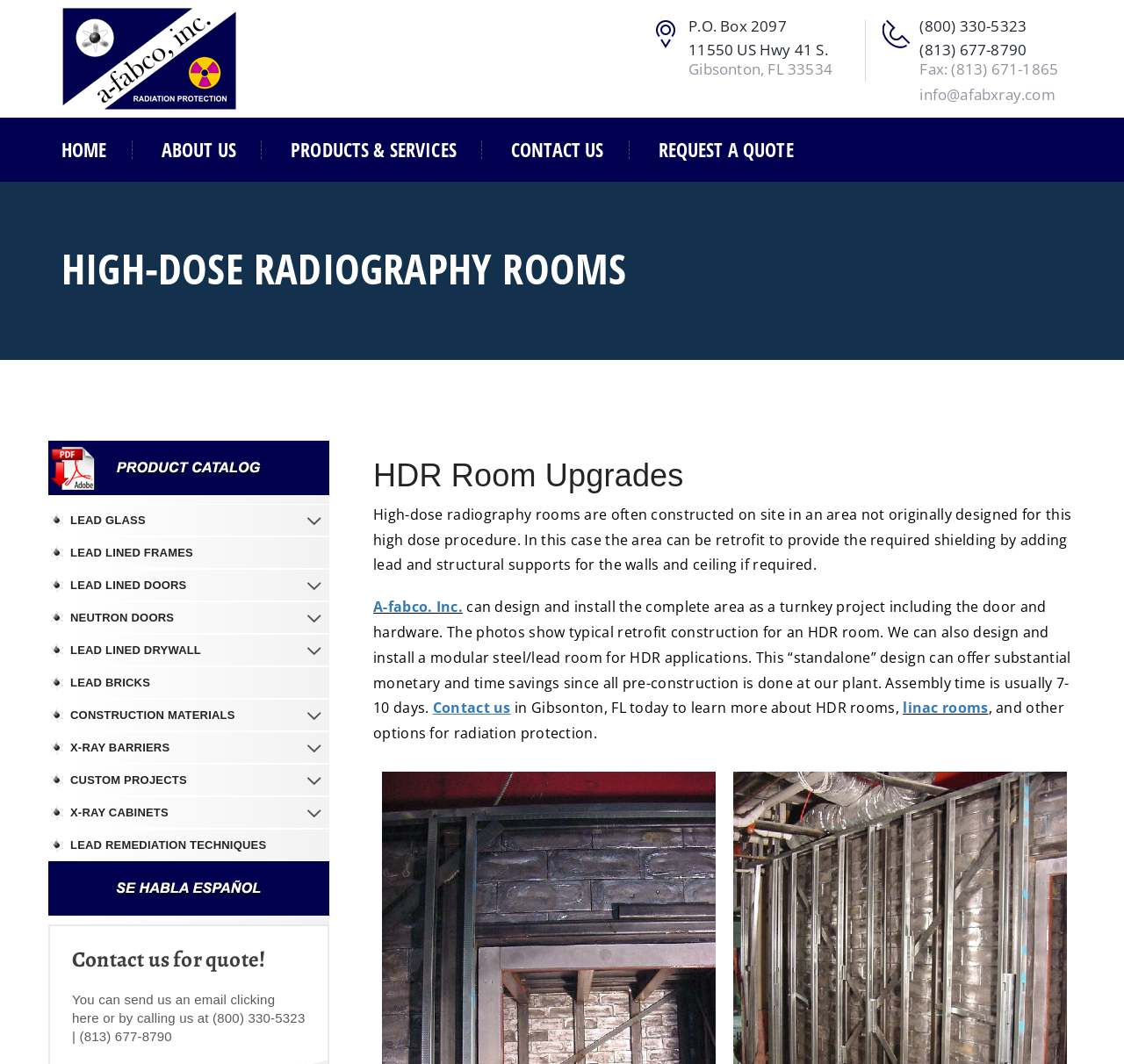Specify the bounding box coordinates for the region that must be clicked to perform the given instruction: "Click on the A-fabco. Inc. link".

[0.055, 0.047, 0.211, 0.061]